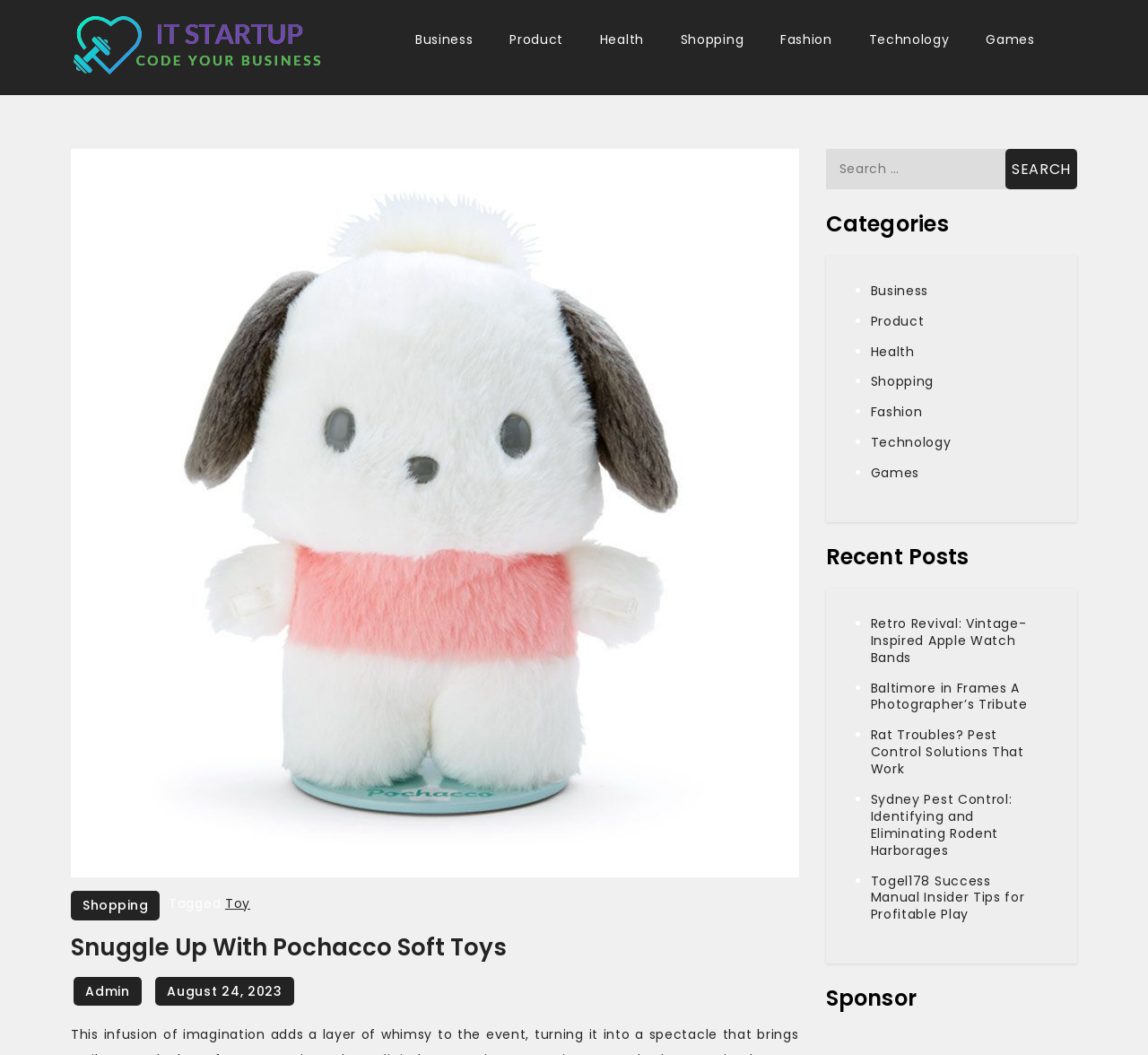What is the name of the soft toy featured on this website?
Use the information from the screenshot to give a comprehensive response to the question.

I found the name 'Pochacco' by looking at the image description and the heading 'Snuggle Up With Pochacco Soft Toys'.